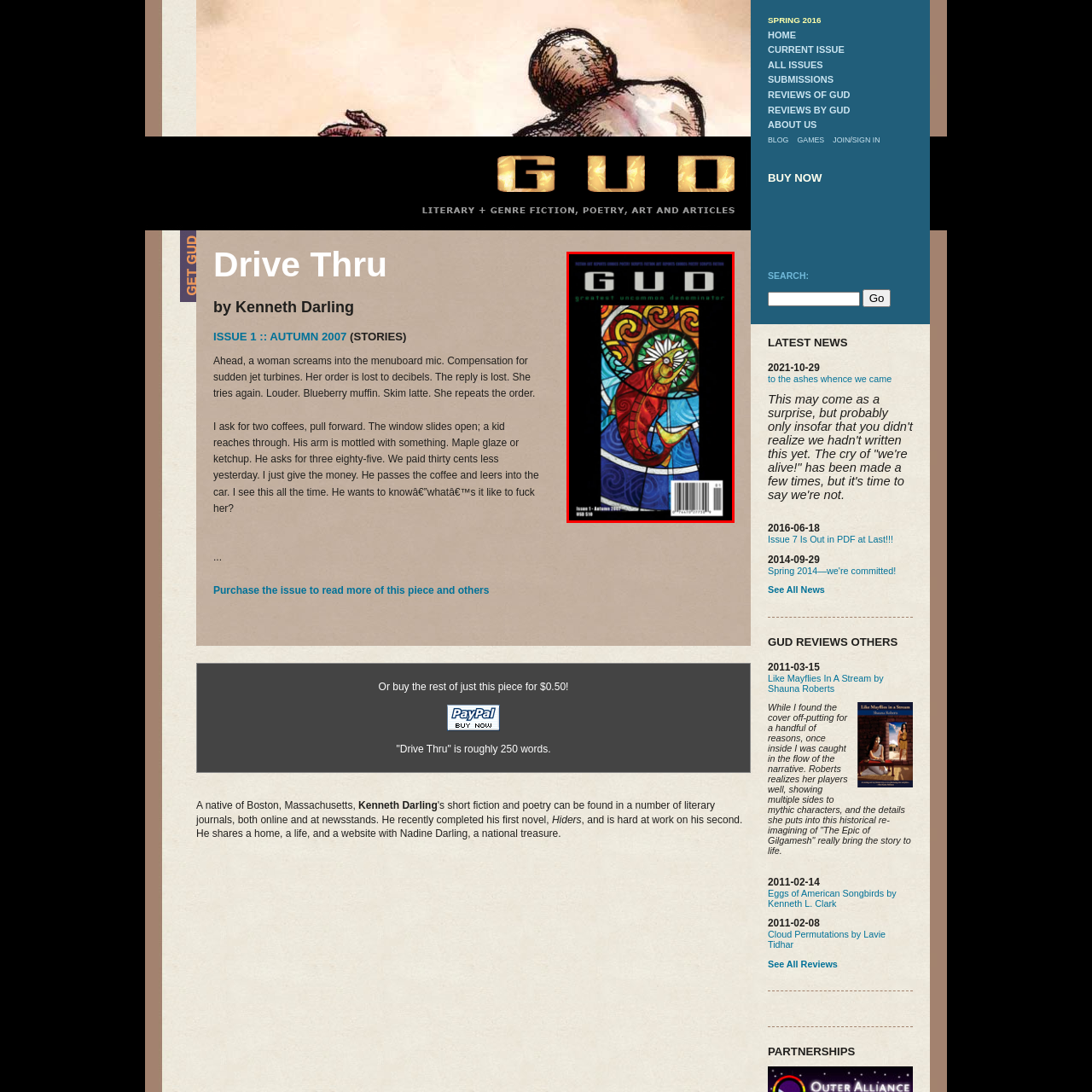Offer an in-depth caption for the image content enclosed by the red border.

The cover image of "Greatest Uncommon Denominator" magazine, Issue 1 from Autumn 2007, features a vibrant and artistic stained glass design depicting a large red fish surrounded by intricate circular patterns and vivid colors. The fish is depicted with a floral design above its head, adding a whimsical touch to the artwork. The background consists of blue and swirled patterns, enhancing the overall visual appeal. The magazine title and issue information are prominently displayed at the top and bottom, respectively, emphasizing its literary and artistic content. This issue invites readers into a world of creativity, showcasing writings in literary fiction, poetry, and more.